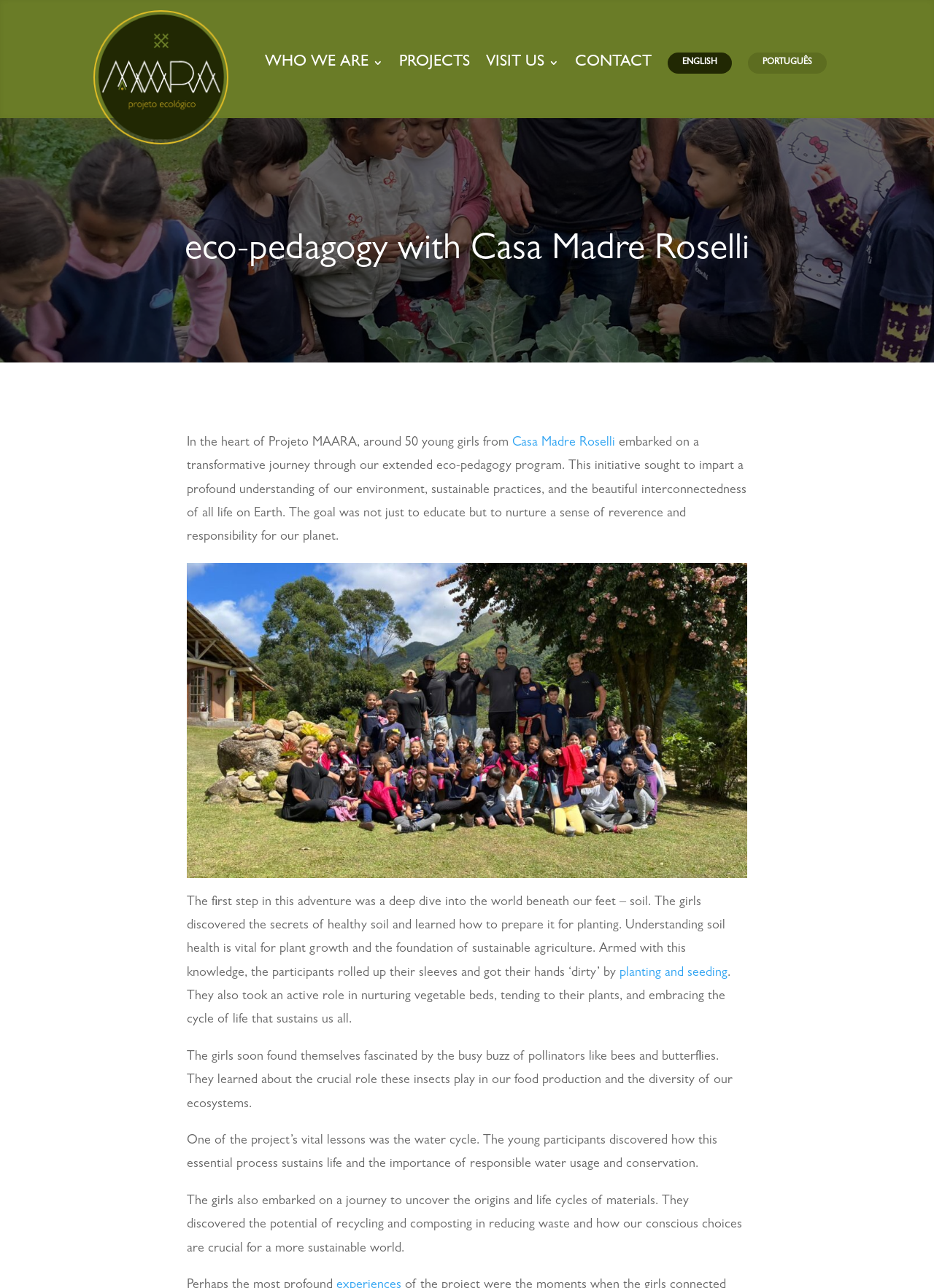Answer the question briefly using a single word or phrase: 
What is the importance of responsible water usage and conservation?

sustains life